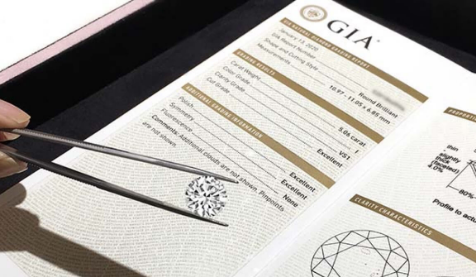Create an exhaustive description of the image.

The image depicts a close-up view of a hand holding a diamond with tweezers above a certification document from the Gemological Institute of America (GIA). The document outlines important details about the diamond, indicating its specifications, including cut, color, clarity, and carat weight, which all contribute to its overall quality and value. This emphasizes the significance of having certified documentation for diamonds, ensuring buyers that they are making informed and valuable purchases. The mention of GIA certification in the context highlights a reputable source for verifying the authenticity and quality of the stone, underscoring the importance of purchasing certified diamonds for peace of mind in investment.